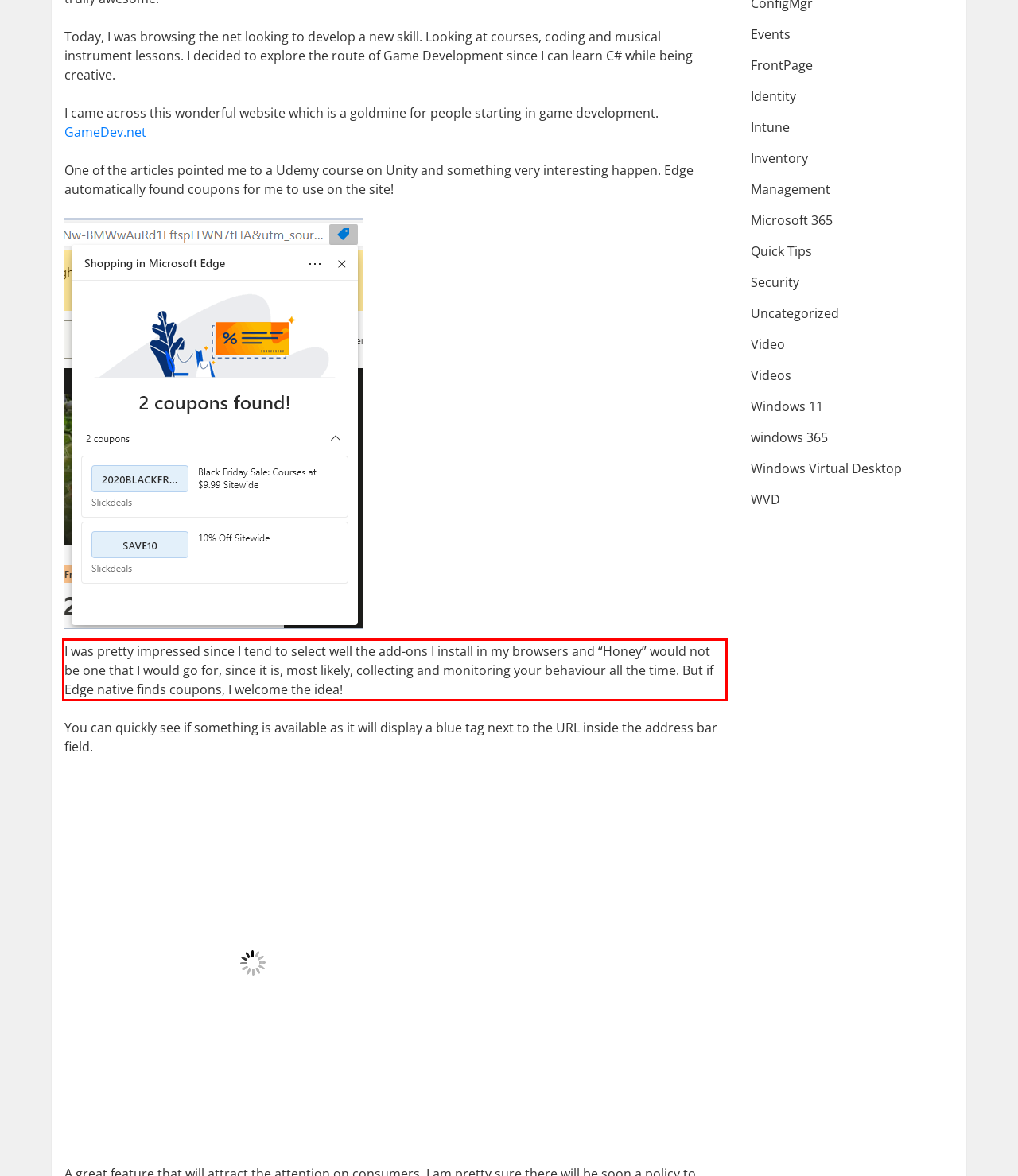Please use OCR to extract the text content from the red bounding box in the provided webpage screenshot.

I was pretty impressed since I tend to select well the add-ons I install in my browsers and “Honey” would not be one that I would go for, since it is, most likely, collecting and monitoring your behaviour all the time. But if Edge native finds coupons, I welcome the idea!